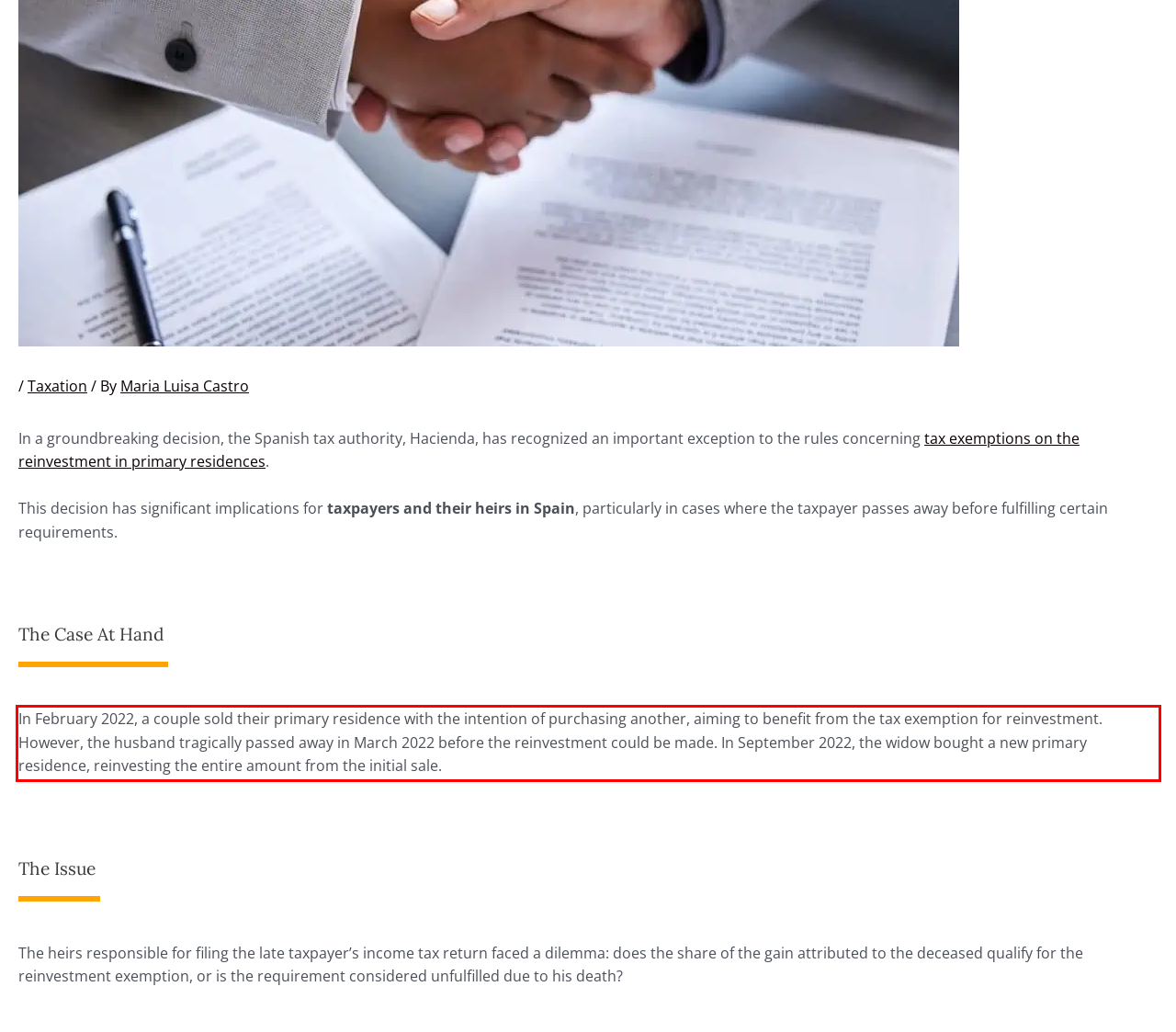Look at the provided screenshot of the webpage and perform OCR on the text within the red bounding box.

In February 2022, a couple sold their primary residence with the intention of purchasing another, aiming to benefit from the tax exemption for reinvestment. However, the husband tragically passed away in March 2022 before the reinvestment could be made. In September 2022, the widow bought a new primary residence, reinvesting the entire amount from the initial sale.